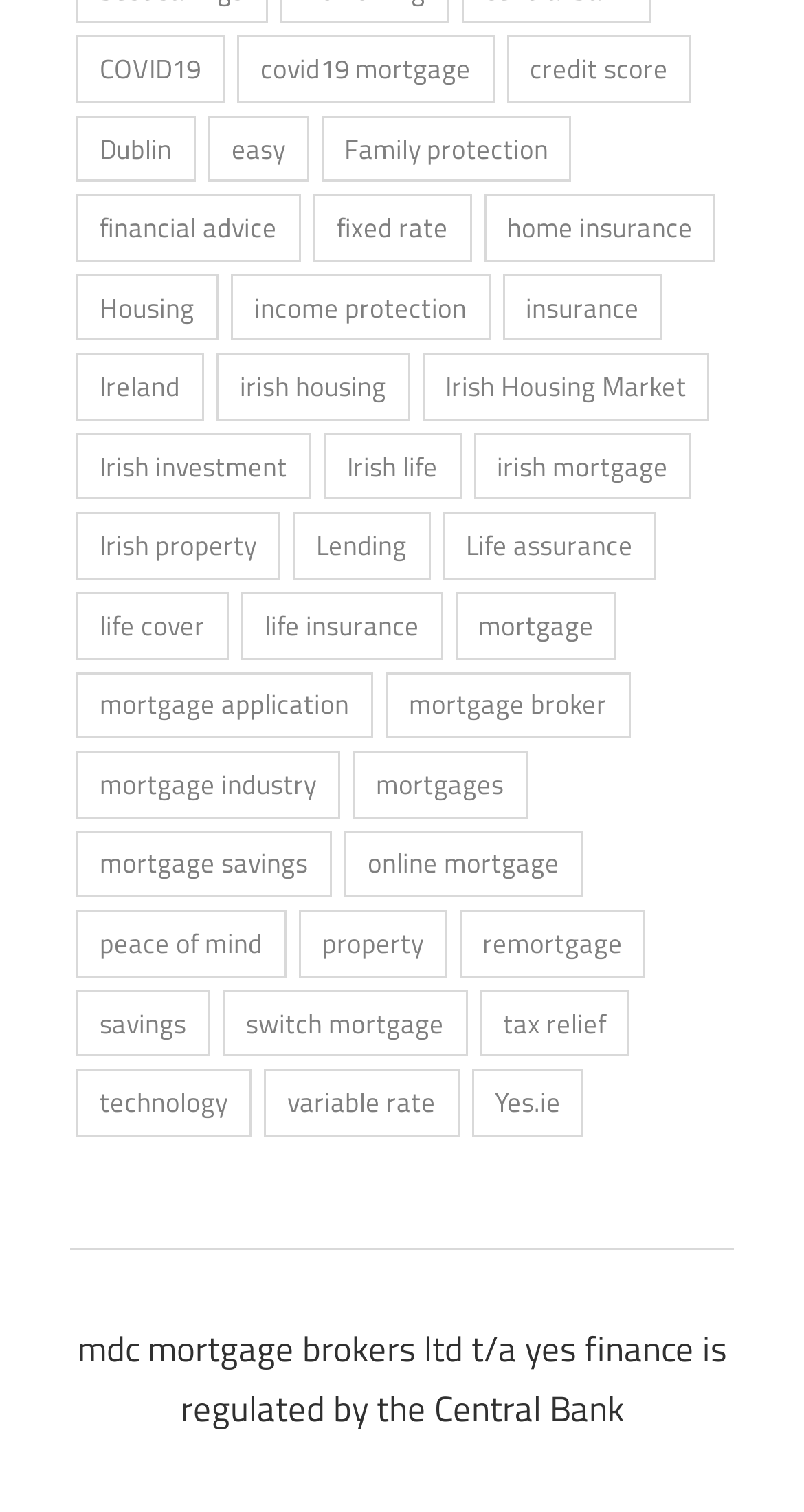Determine the bounding box coordinates for the area you should click to complete the following instruction: "View financial advice".

[0.095, 0.129, 0.374, 0.173]